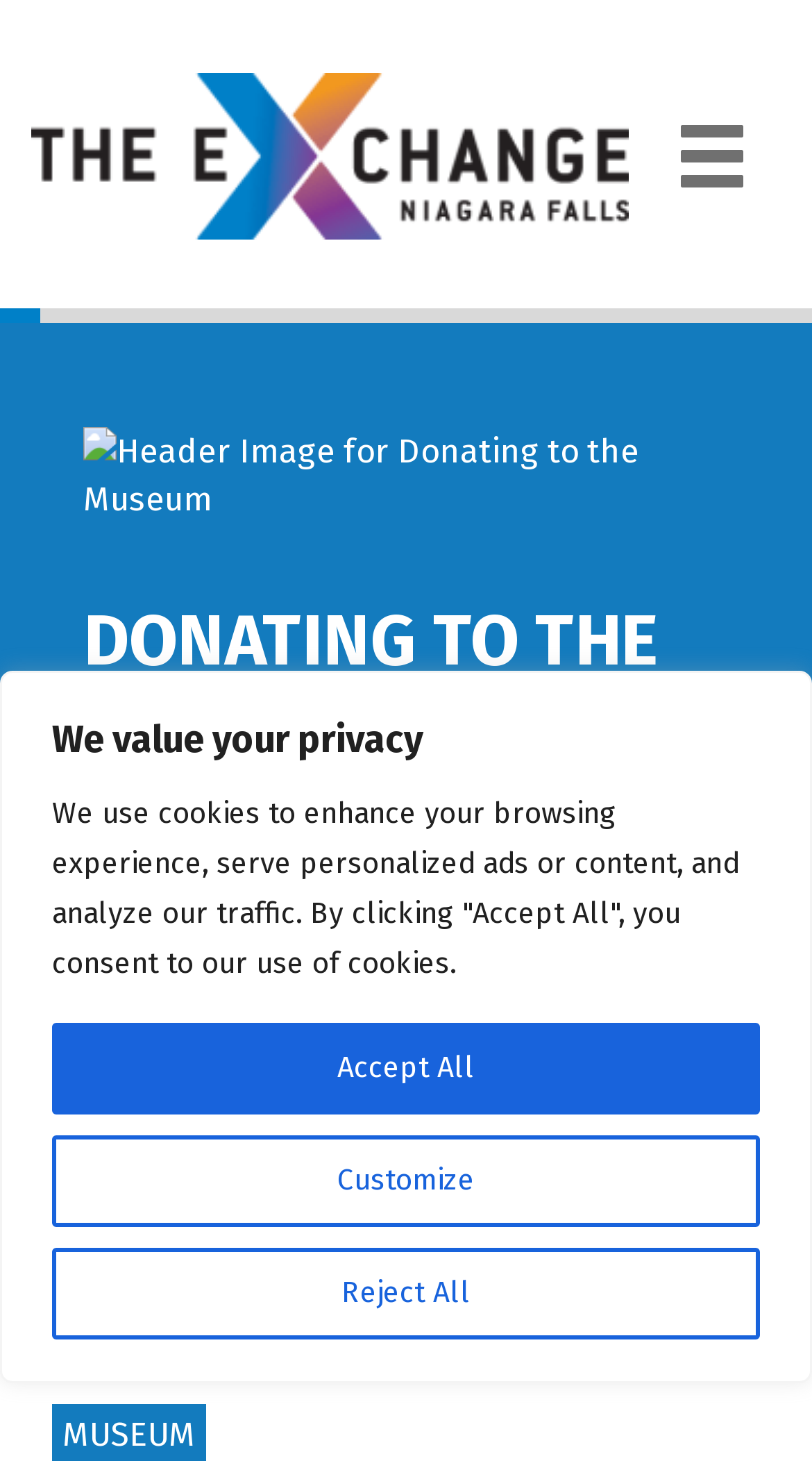Please answer the following question as detailed as possible based on the image: 
What is the text of the heading above the main menu?

I looked at the heading element that is a direct child of the separator element with the horizontal orientation, which appears to be the main menu. The text of this heading element is 'DONATING TO THE MUSEUM'.